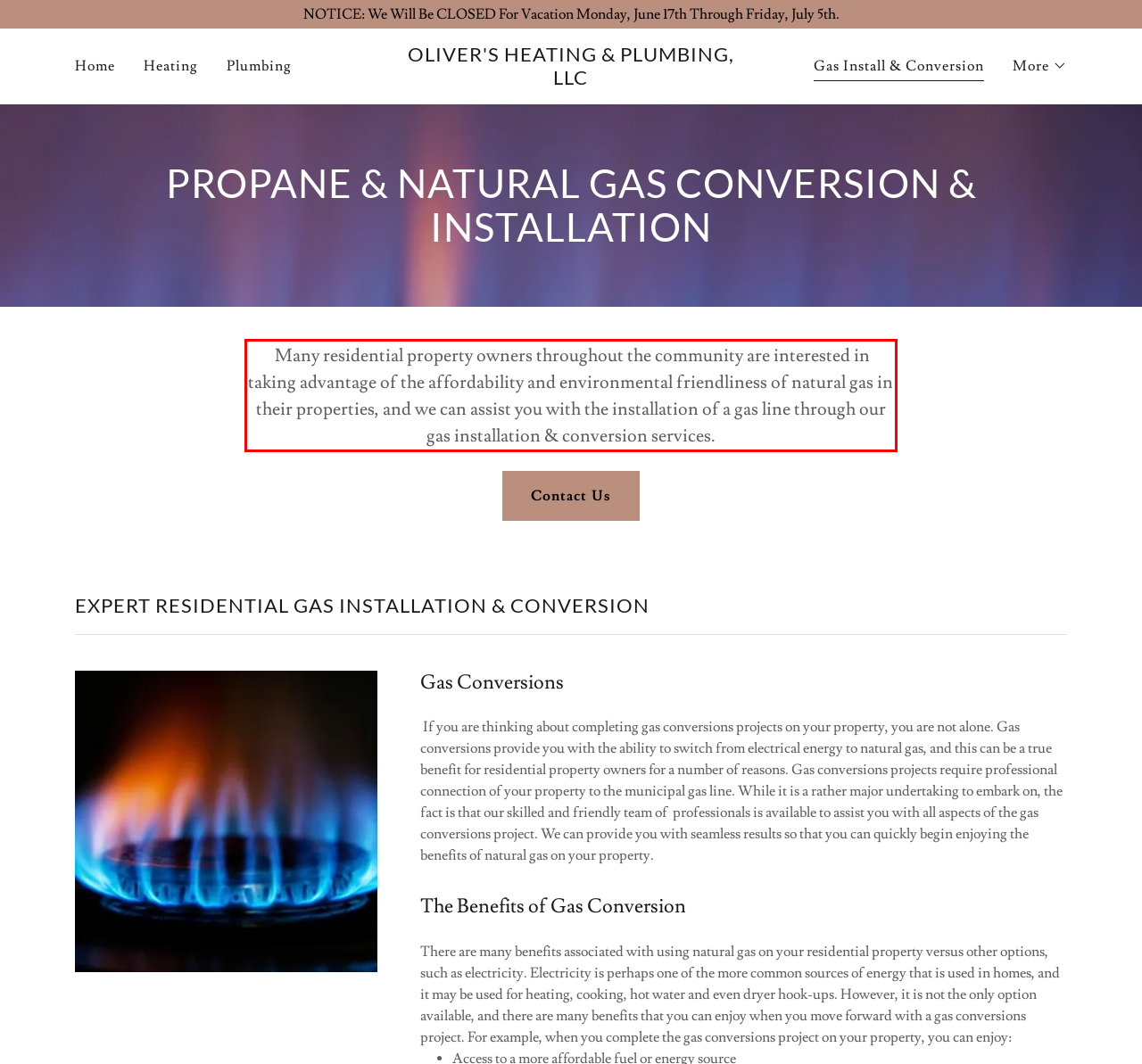Please use OCR to extract the text content from the red bounding box in the provided webpage screenshot.

Many residential property owners throughout the community are interested in taking advantage of the affordability and environmental friendliness of natural gas in their properties, and we can assist you with the installation of a gas line through our gas installation & conversion services.